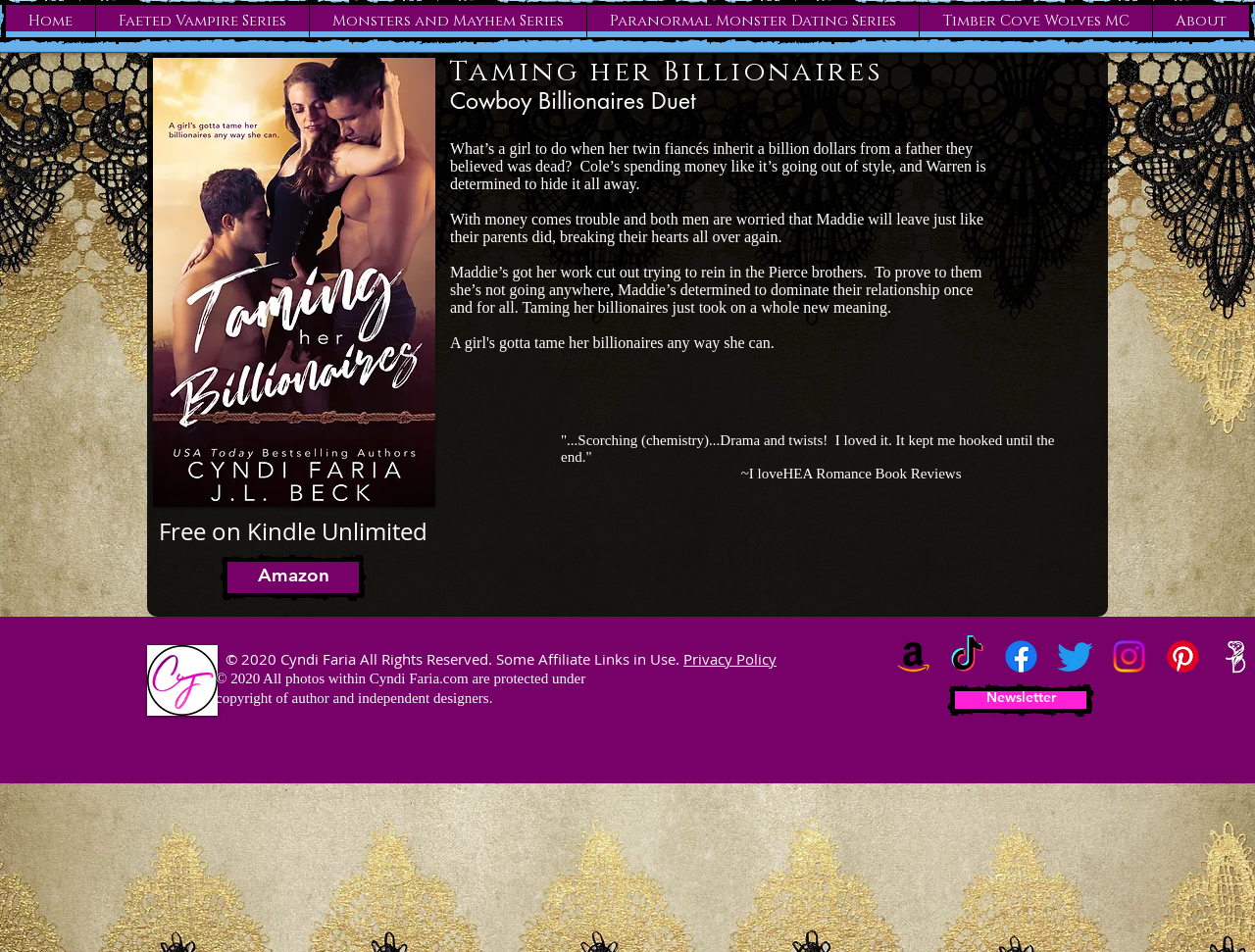Provide a single word or phrase answer to the question: 
How many series are listed in the navigation?

5